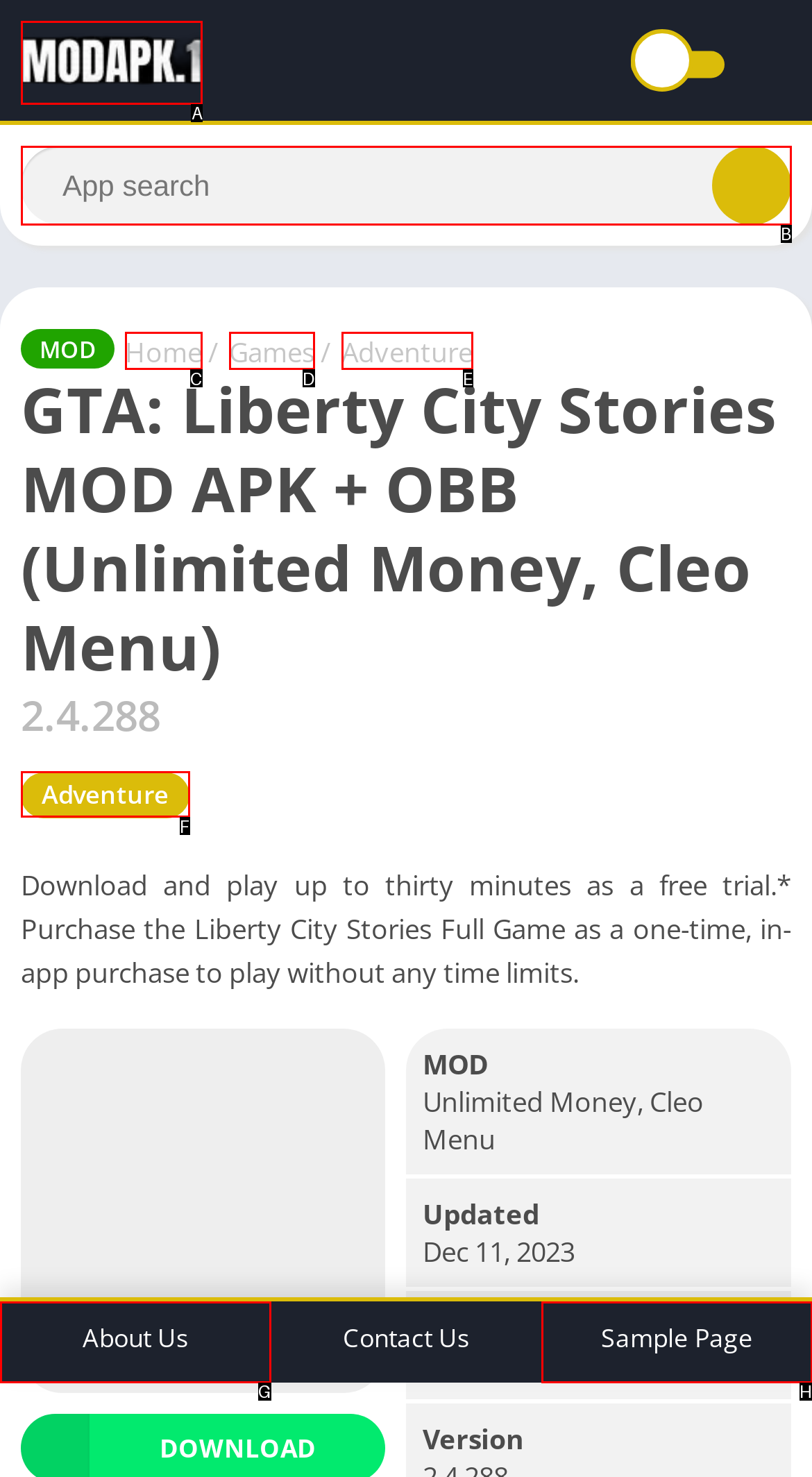Select the letter of the HTML element that best fits the description: aria-label="Search" name="s" placeholder="App search"
Answer with the corresponding letter from the provided choices.

B